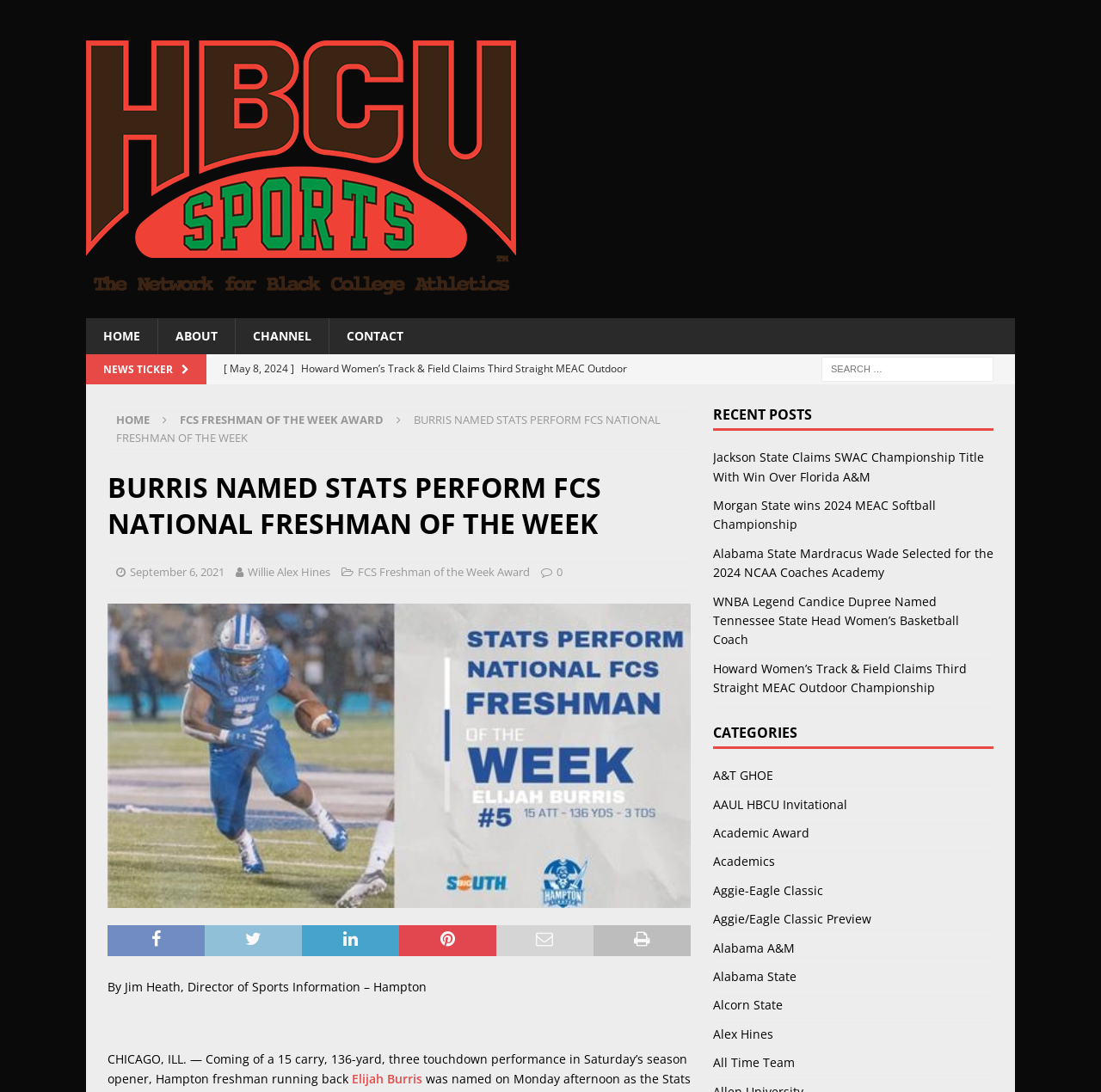Highlight the bounding box coordinates of the region I should click on to meet the following instruction: "View recent post about Jackson State Claims SWAC Championship Title With Win Over Florida A&M".

[0.647, 0.411, 0.894, 0.444]